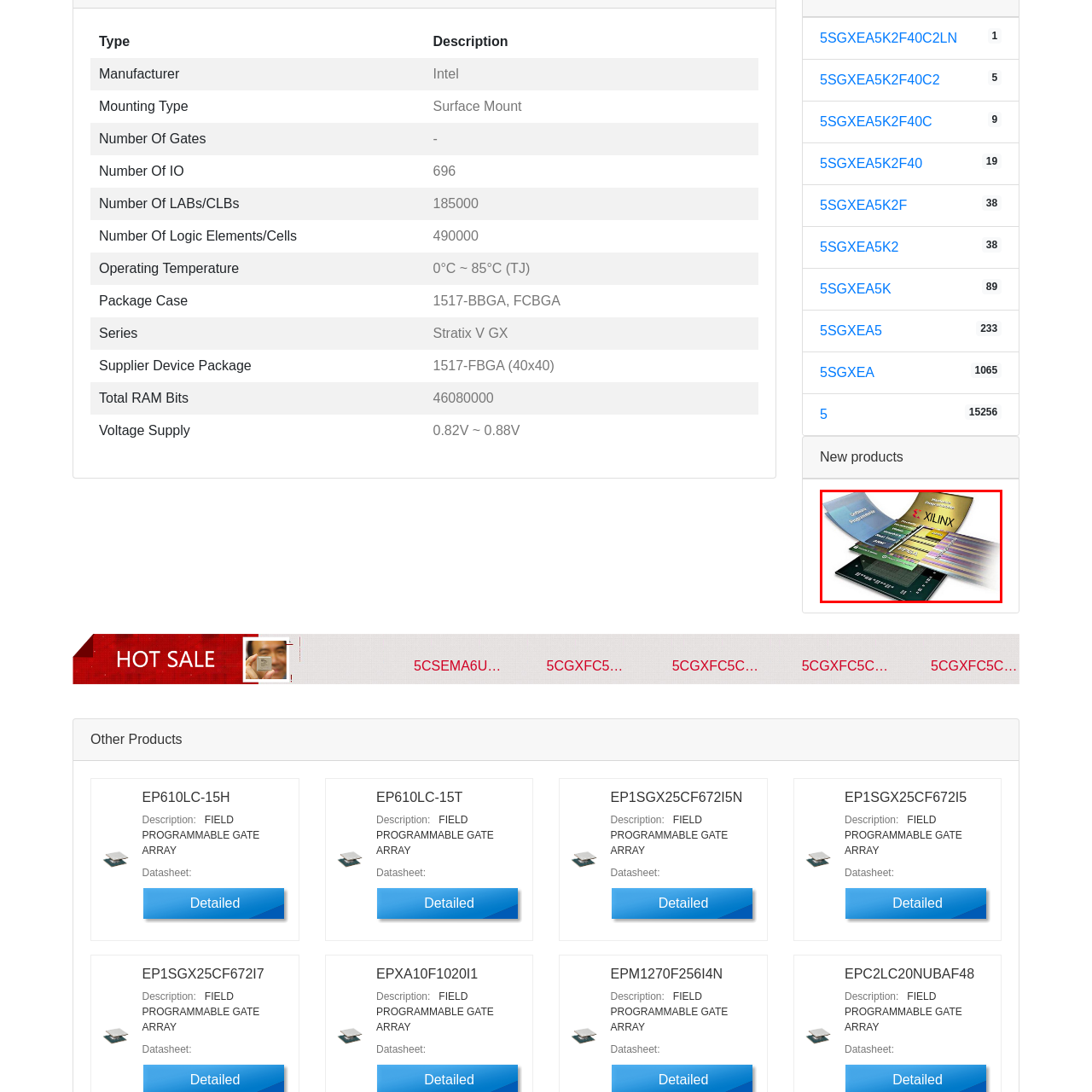Focus your attention on the picture enclosed within the red border and formulate a detailed answer to the question below, using the image as your primary reference: 
What is highlighted in the colorful schematics?

The colorful schematics in the image highlight the configurable nature of the FPGA, emphasizing its versatility and programmability for custom electronic designs.